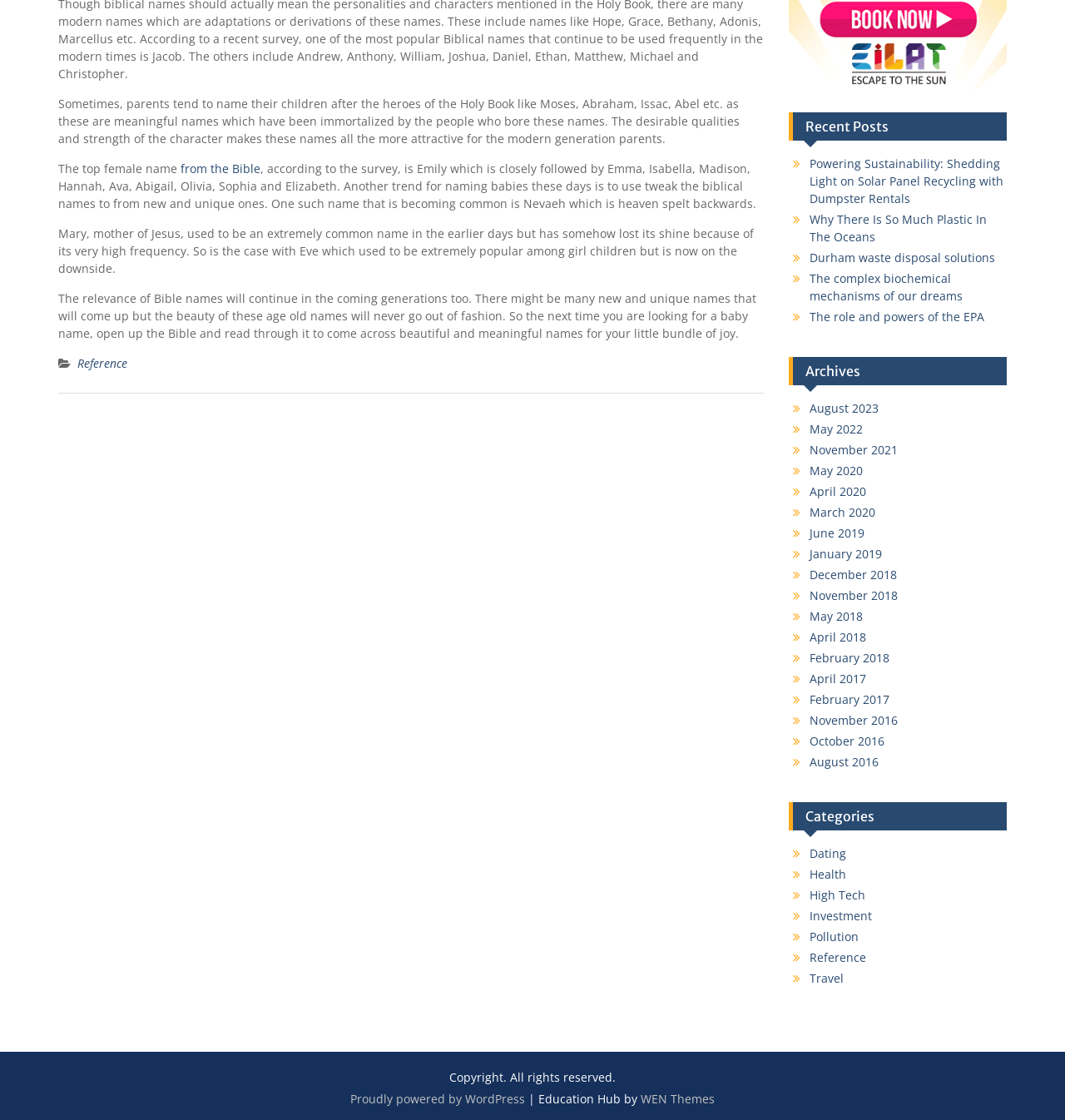Predict the bounding box for the UI component with the following description: "Health".

[0.76, 0.773, 0.794, 0.788]